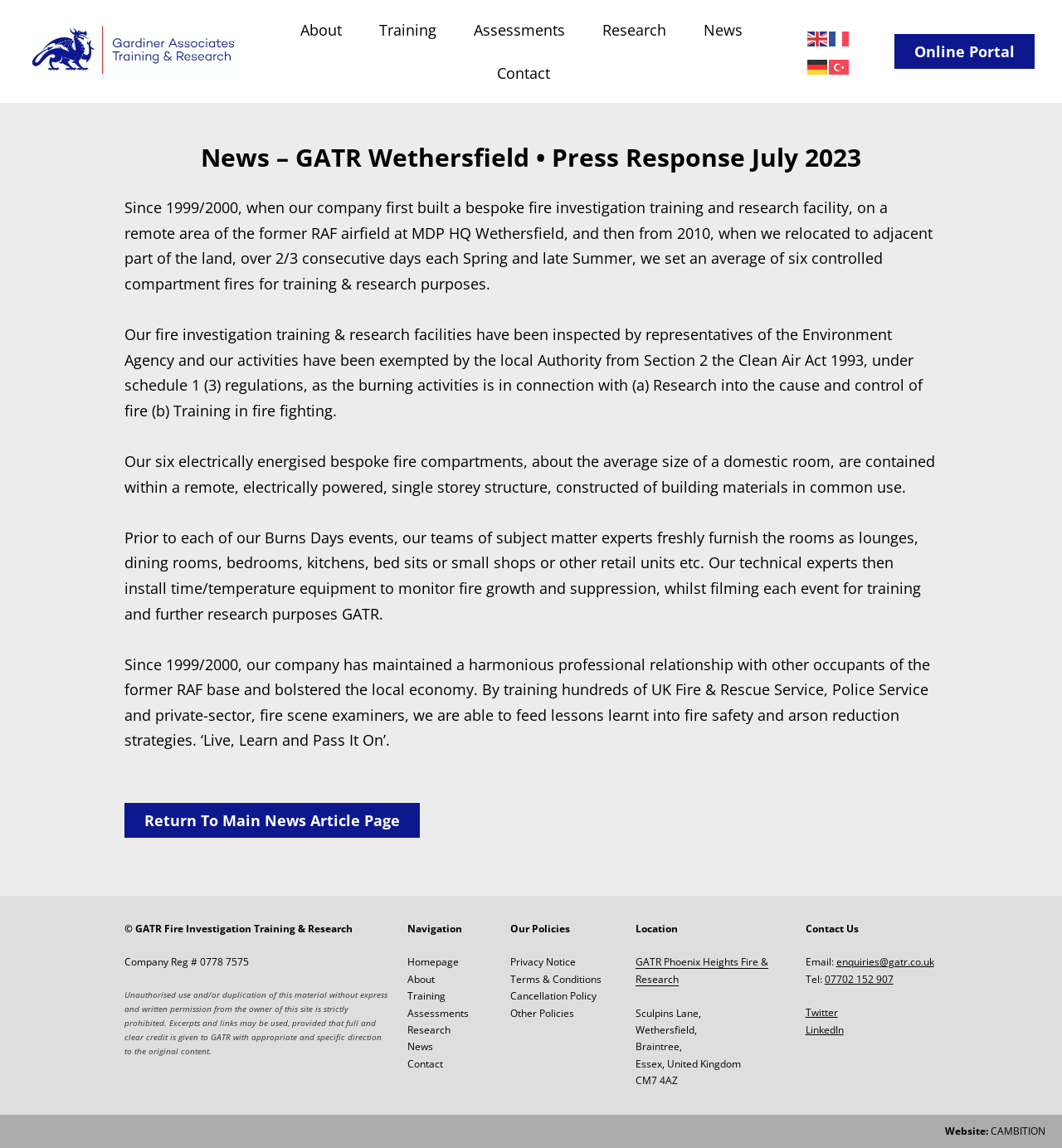Locate the bounding box coordinates of the clickable element to fulfill the following instruction: "Click the About link". Provide the coordinates as four float numbers between 0 and 1 in the format [left, top, right, bottom].

[0.267, 0.007, 0.338, 0.045]